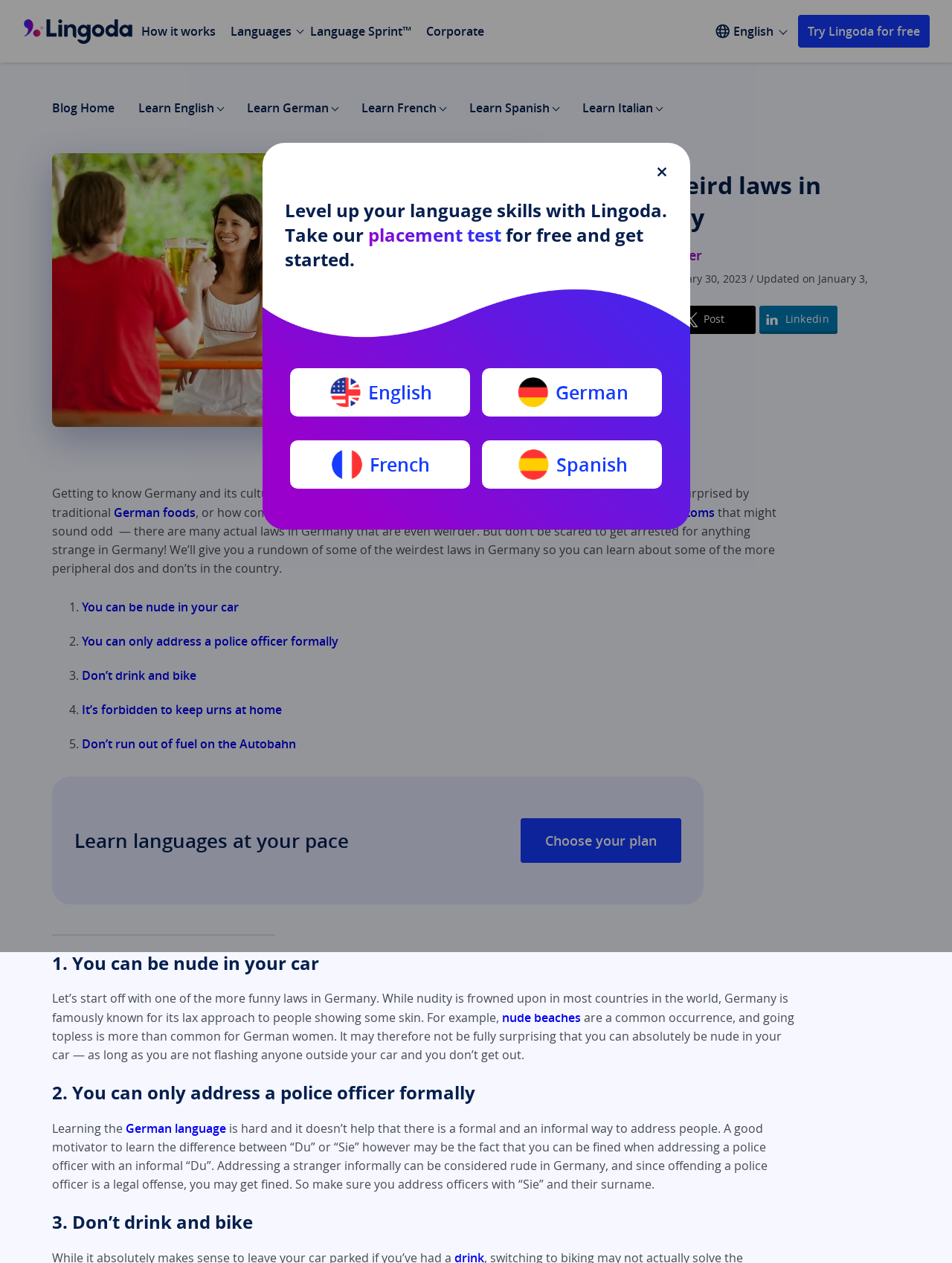Using the information shown in the image, answer the question with as much detail as possible: What is the topic of the article?

The webpage has a heading 'Top 5 weird laws in Germany' and the content discusses unusual laws in Germany, so I inferred that the topic of the article is about weird laws in Germany.